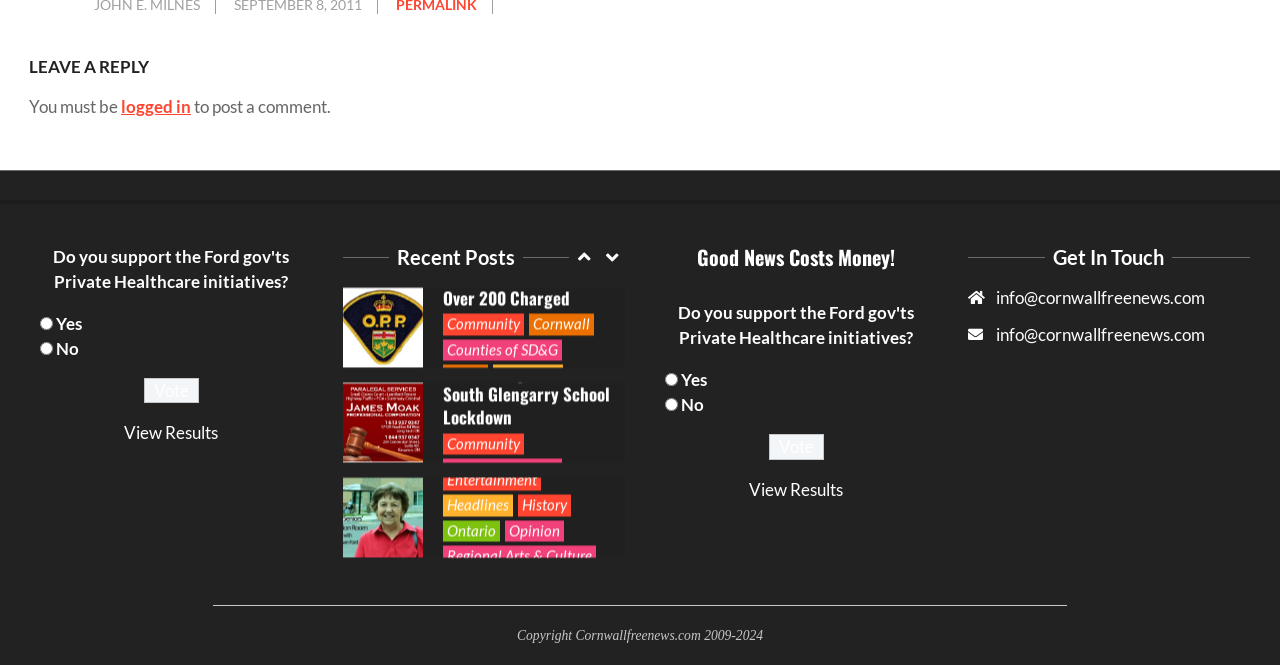Give a one-word or short-phrase answer to the following question: 
What type of content is presented in the 'Recent Posts' section?

News articles